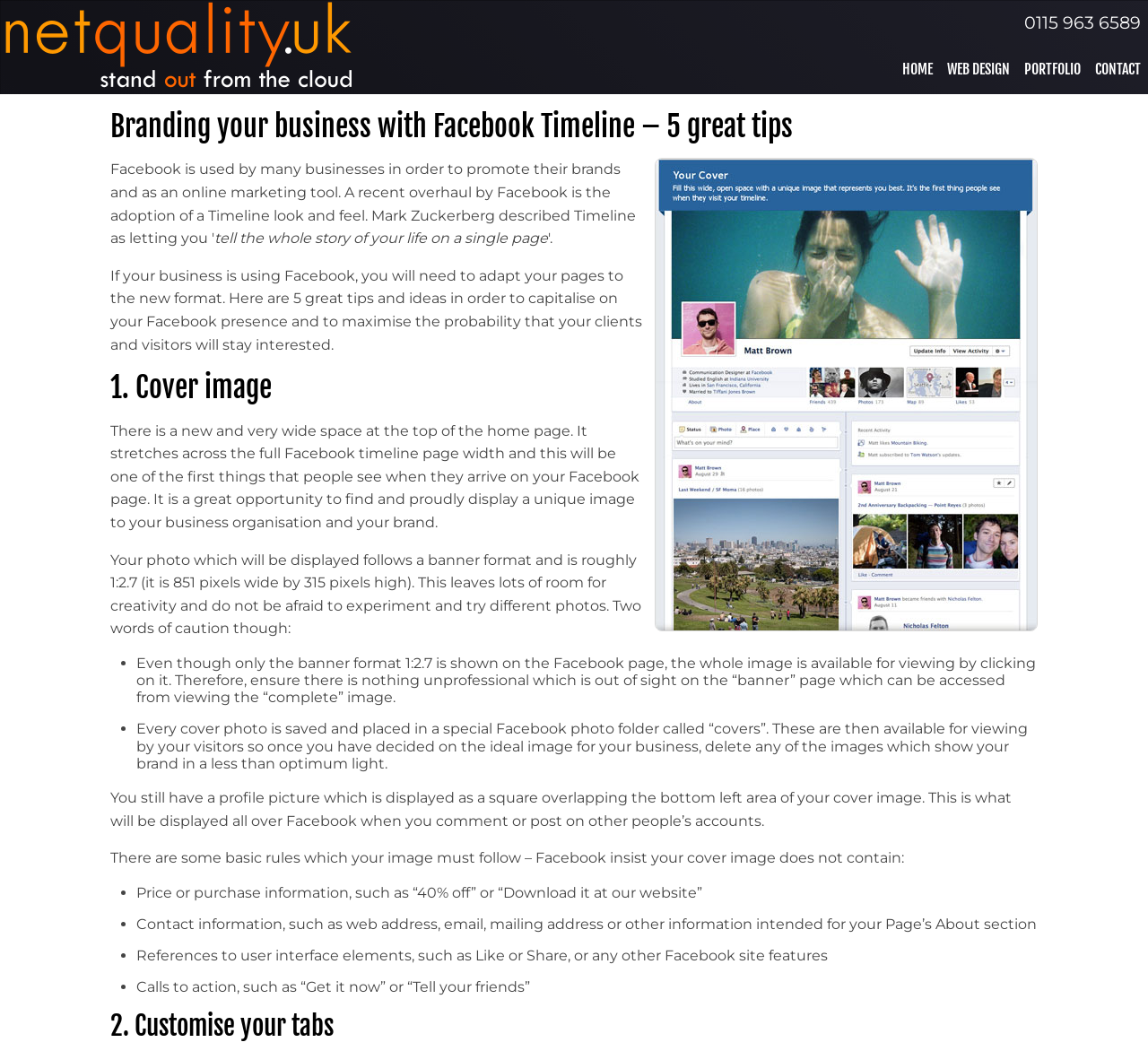What is the main heading of this webpage? Please extract and provide it.

Branding your business with Facebook Timeline – 5 great tips